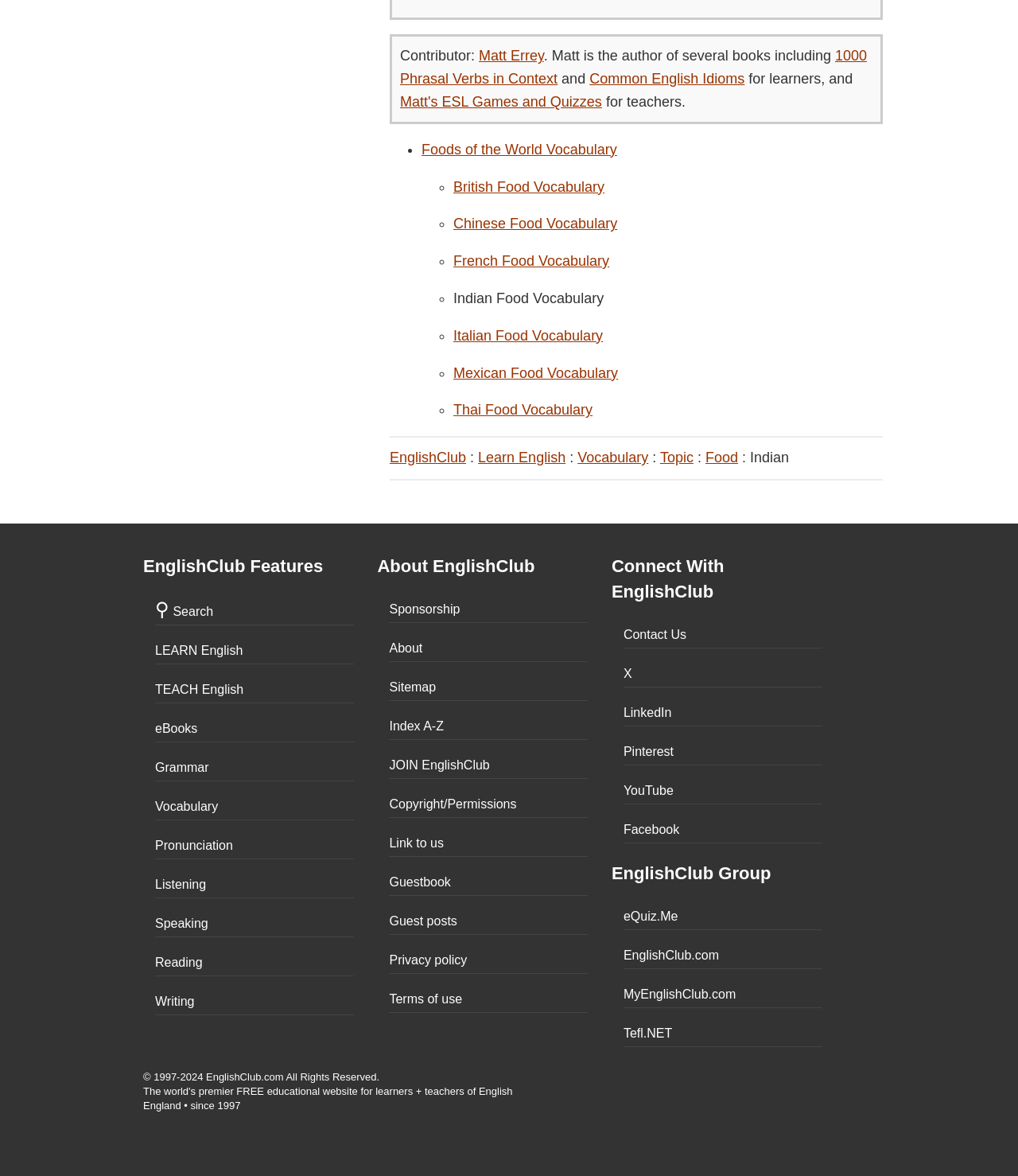Locate the bounding box coordinates of the element that needs to be clicked to carry out the instruction: "Learn about 'Indian Food Vocabulary'". The coordinates should be given as four float numbers ranging from 0 to 1, i.e., [left, top, right, bottom].

[0.445, 0.247, 0.593, 0.26]